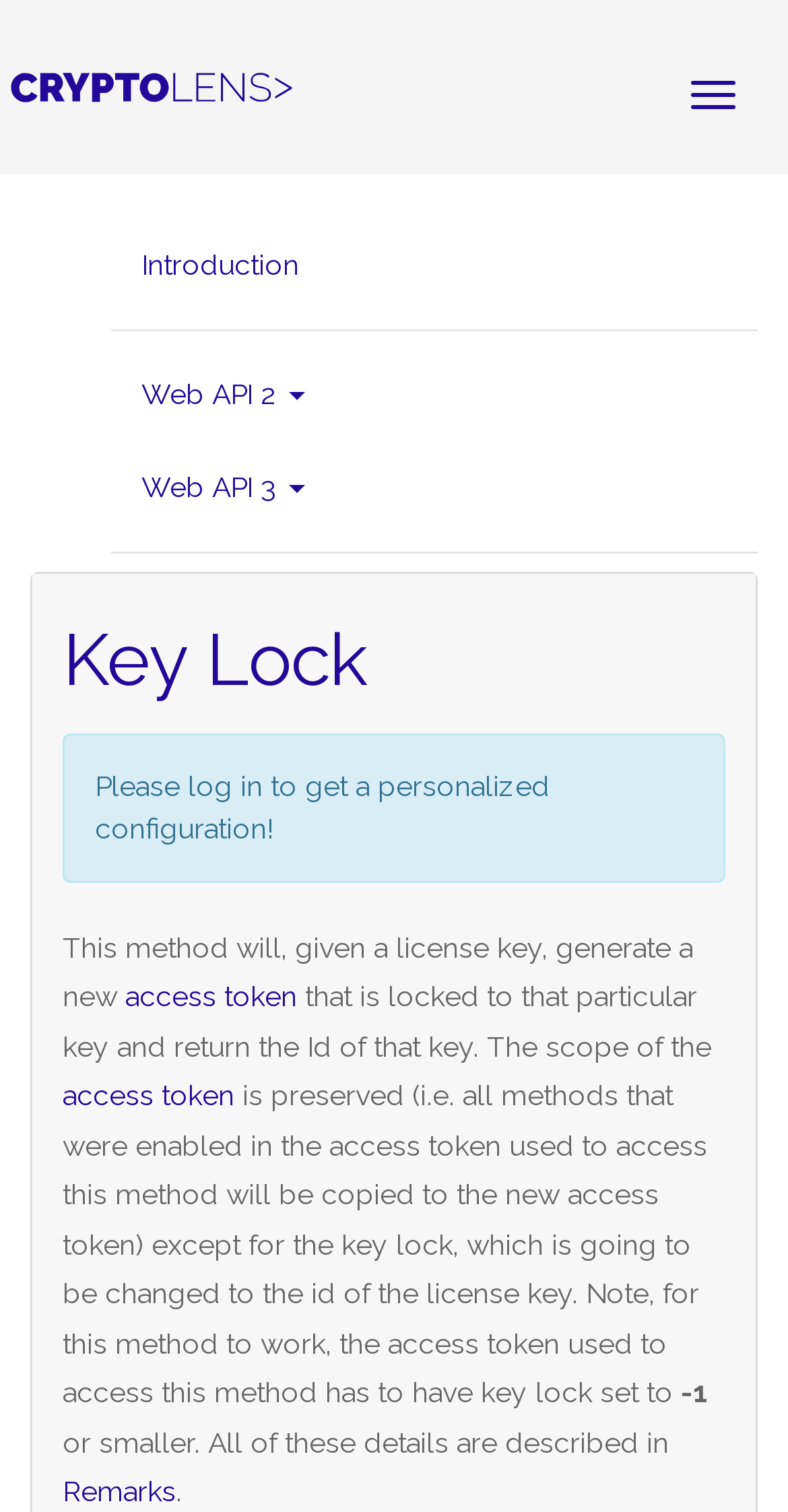Using the format (top-left x, top-left y, bottom-right x, bottom-right y), and given the element description, identify the bounding box coordinates within the screenshot: Introduction

[0.141, 0.146, 0.962, 0.205]